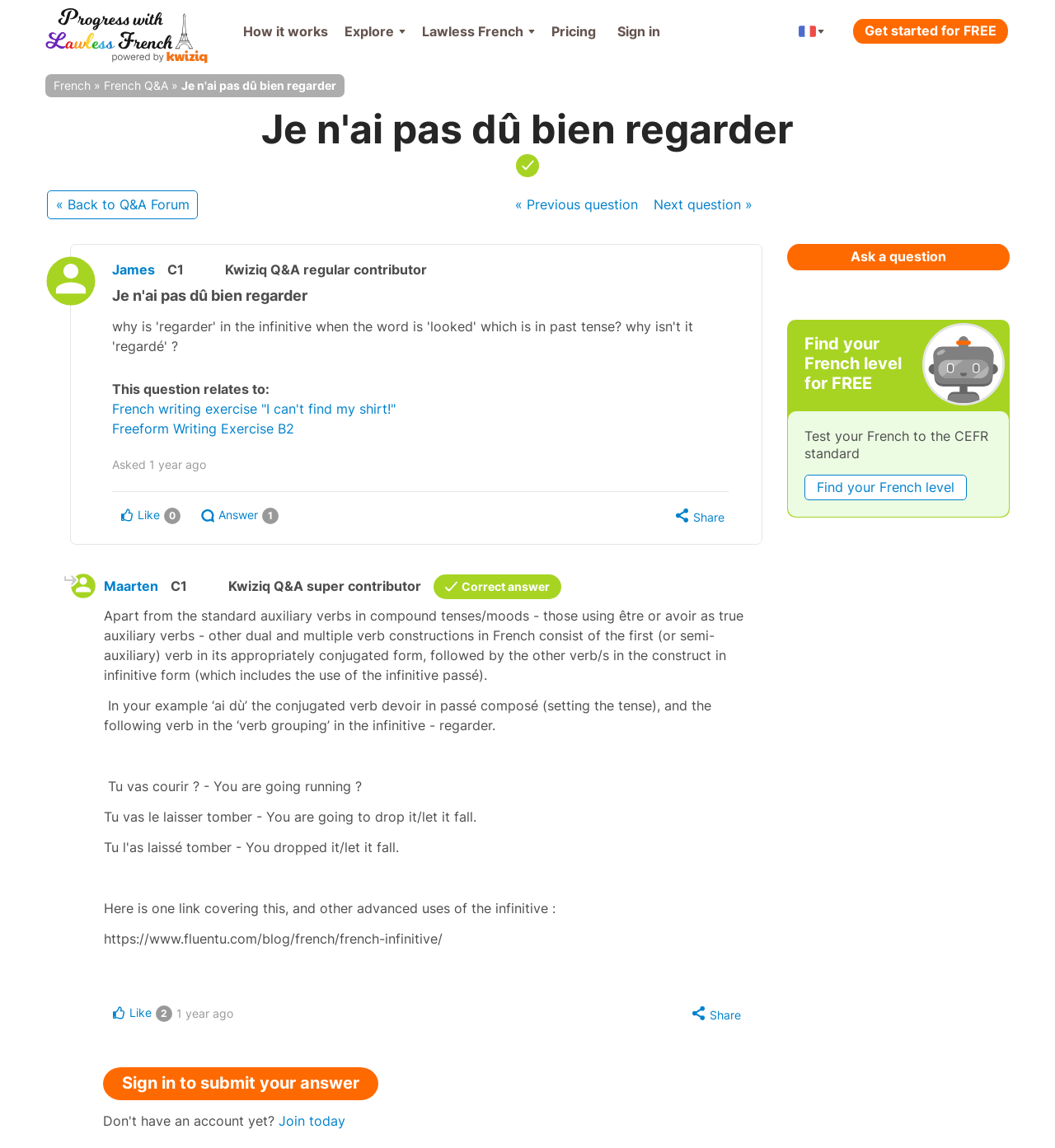Offer a detailed explanation of the webpage layout and contents.

This webpage is a question and answer forum focused on French language learning. At the top, there are several links to navigate the website, including "How it works", "Explore", "Lawless French", "Pricing", and "Sign in". Below these links, there is a prominent call-to-action button "Get started for FREE".

The main content of the page is a question and answer section. The question "Je n'ai pas dû bien regarder" is displayed prominently, with an image to the right. Below the question, there are links to navigate to the previous or next question, as well as a link to return to the Q&A forum.

The answer section is divided into two parts. The first part is from a user named James, who has a C1 level and is a Kwiziq Q&A regular contributor. The answer is a detailed explanation of French verb constructions, with several paragraphs of text. Below the answer, there are links to like, share, and view the answer.

The second part of the answer section is from a user named Maarten, who has a C1 level and is a Kwiziq Q&A super contributor. This answer is also a detailed explanation of French verb constructions, with several paragraphs of text. Below the answer, there are links to like, share, and view the answer.

To the right of the answer section, there is a sidebar with a link to ask a question, as well as an image of a friendly bot named Kwizbot. Below the sidebar, there is a heading "Find your French level for FREE" with a link to test French language skills to the CEFR standard.

At the bottom of the page, there are links to sign in to submit an answer, as well as a link to join the website.